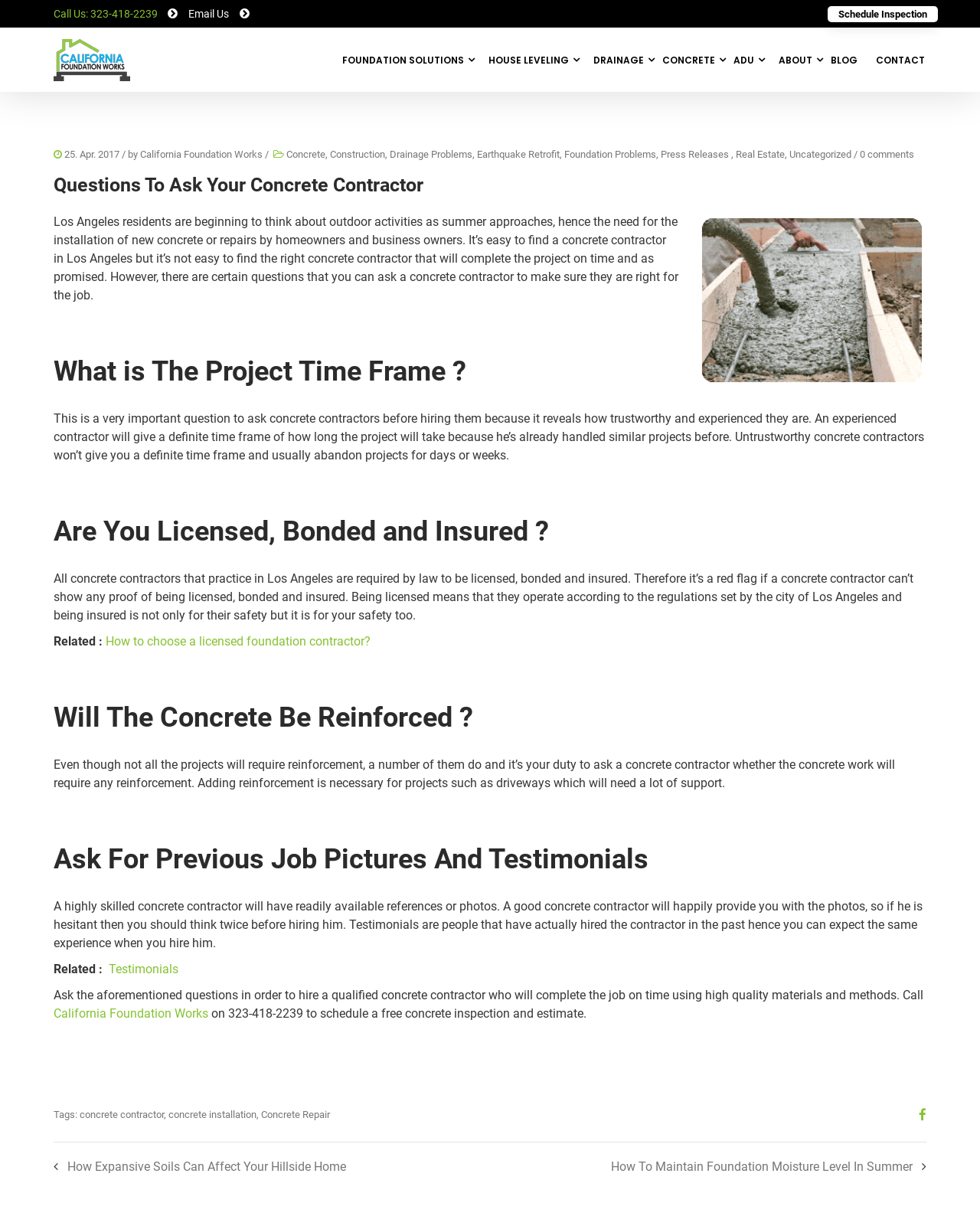Could you locate the bounding box coordinates for the section that should be clicked to accomplish this task: "Learn about foundation solutions".

[0.344, 0.023, 0.479, 0.075]